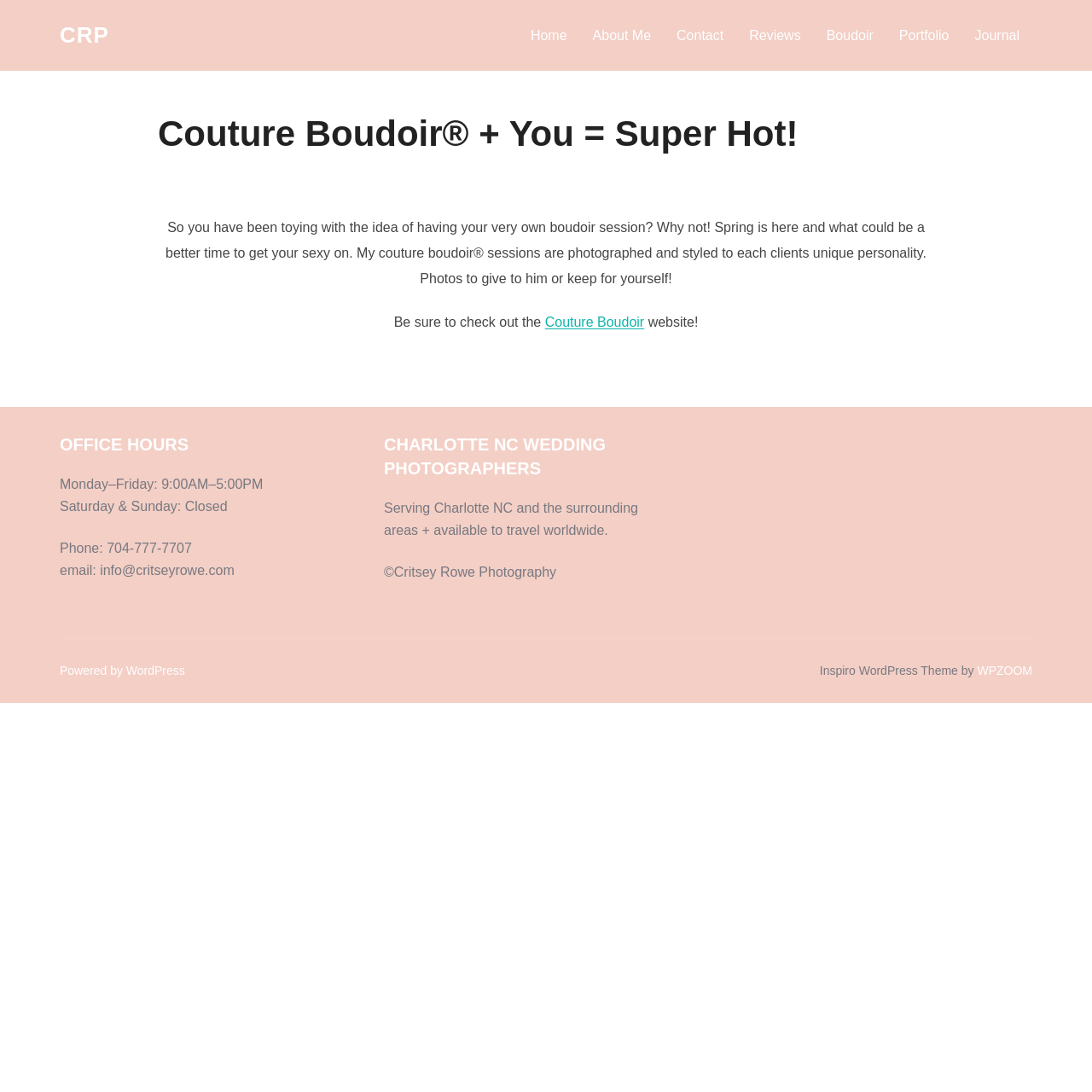Please provide a brief answer to the following inquiry using a single word or phrase:
What type of photography does the website specialize in?

Wedding and Boudoir